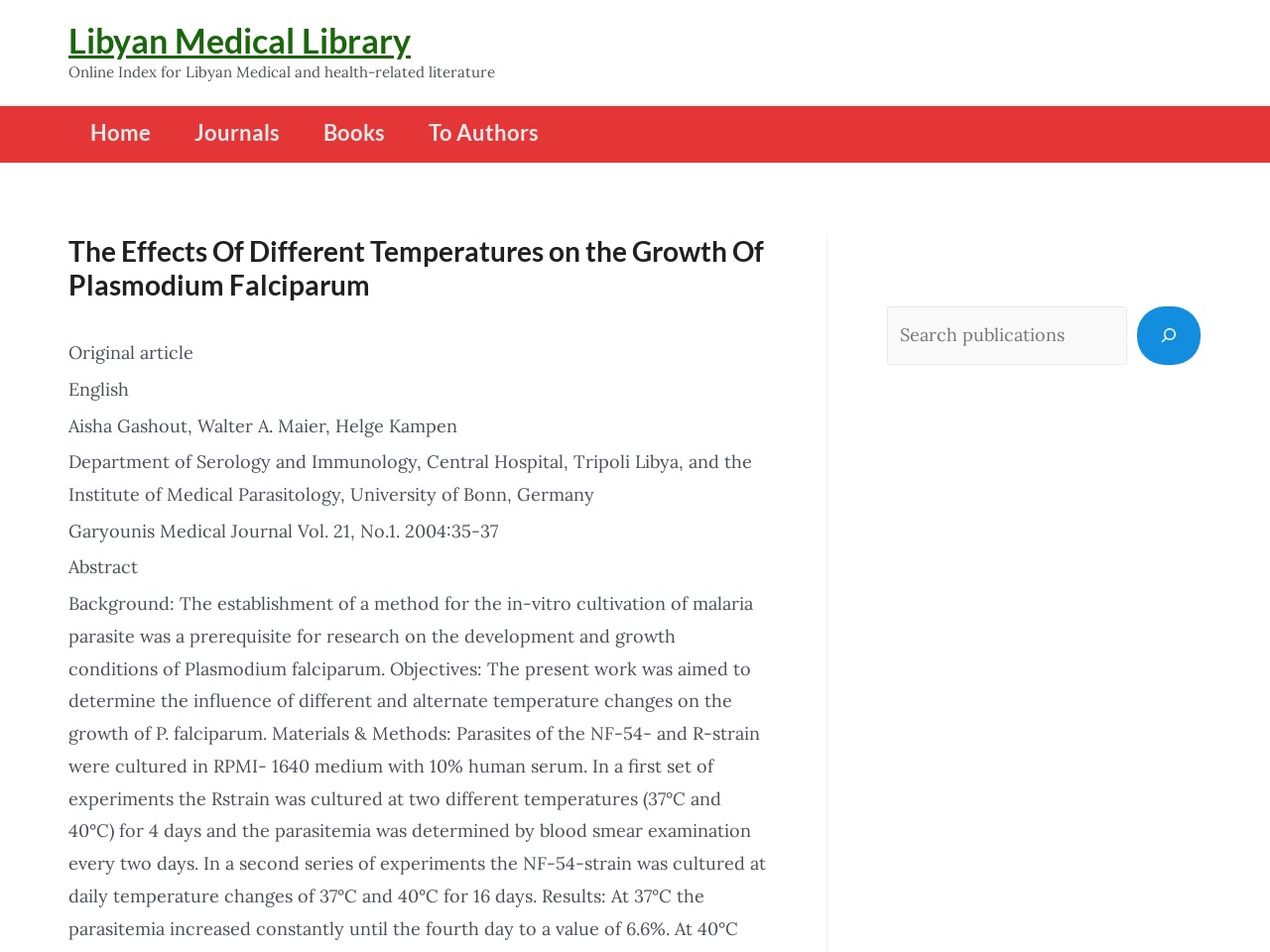Generate a thorough caption that explains the contents of the webpage.

The webpage is about an academic article titled "The Effects Of Different Temperatures on the Growth Of Plasmodium Falciparum" from the Libyan Medical Library. At the top left, there is a link to the Libyan Medical Library, followed by a brief description of the library as an online index for Libyan medical and health-related literature. 

Below this, there is a navigation section labeled "Site Navigation" that spans about half of the page width. Within this section, there is a header with the article title, followed by several lines of text describing the article, including the authors, their affiliations, and the publication details. 

On the right side of the page, there is a search function with a search box and a button, accompanied by a small icon. The search function is positioned roughly in the middle of the page height. 

There are no images on the page except for a small icon within the search button. The overall content of the page is focused on providing information about the academic article.